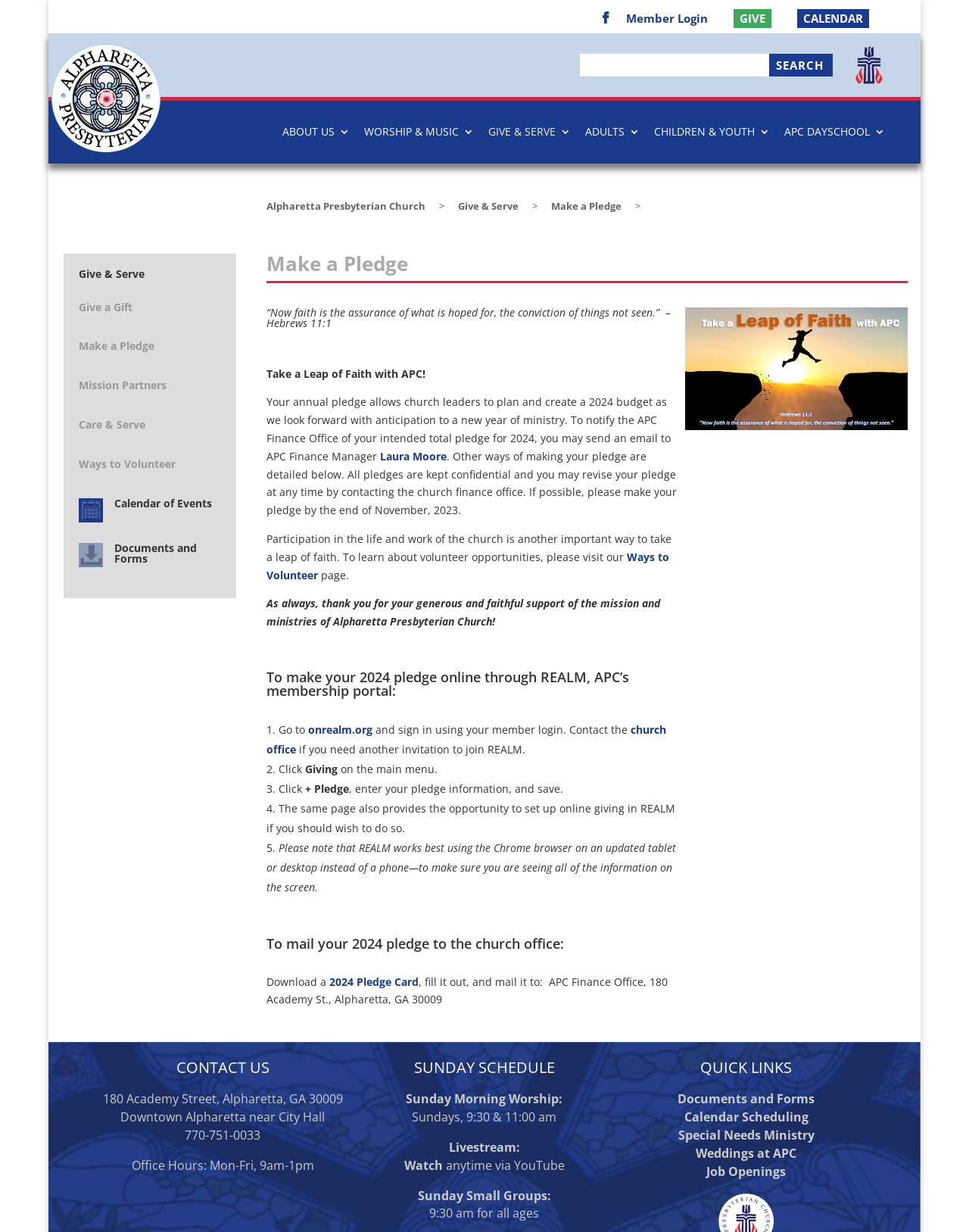Provide the bounding box coordinates of the HTML element this sentence describes: "onrealm.org". The bounding box coordinates consist of four float numbers between 0 and 1, i.e., [left, top, right, bottom].

[0.318, 0.586, 0.384, 0.598]